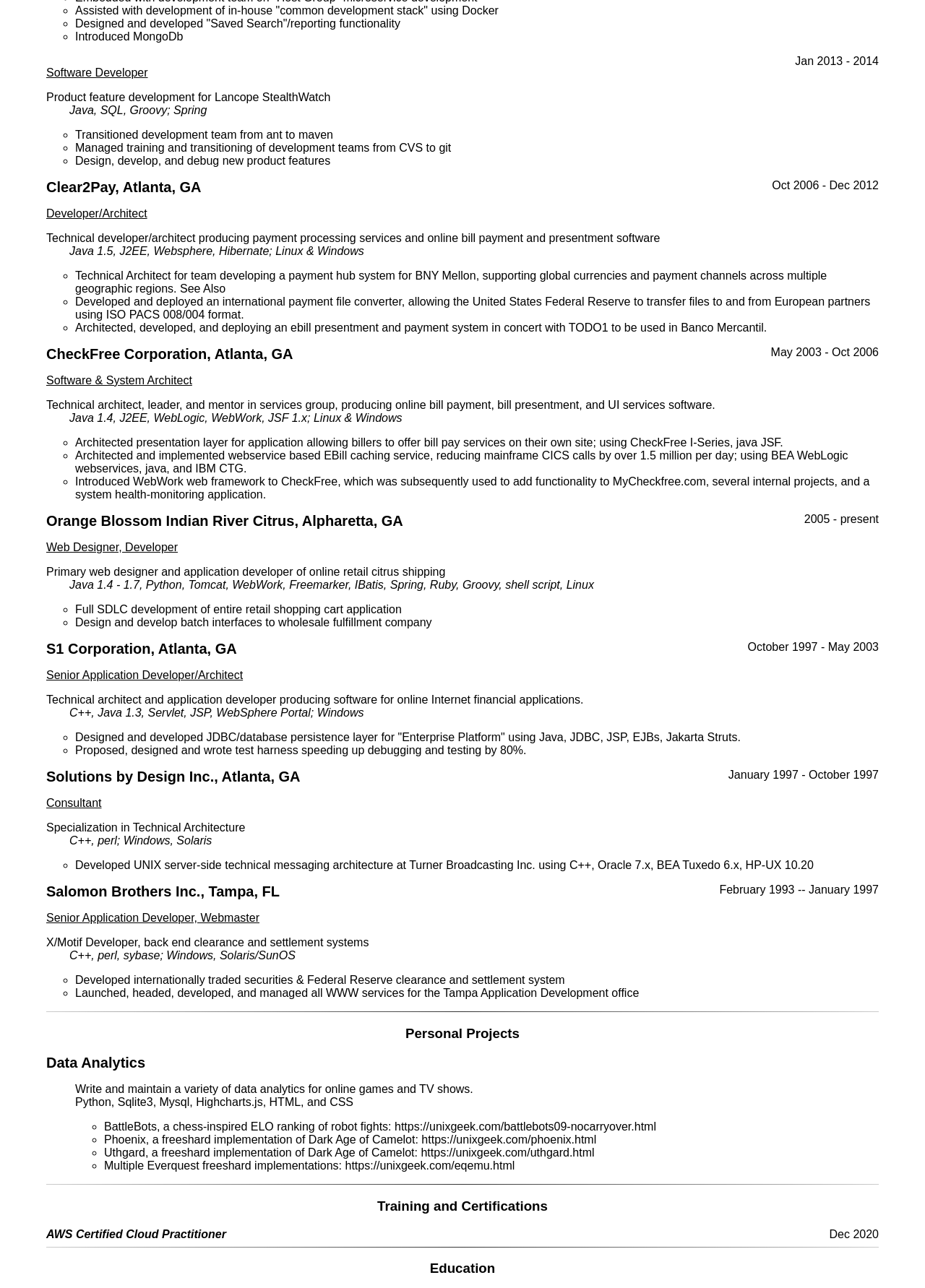Bounding box coordinates are specified in the format (top-left x, top-left y, bottom-right x, bottom-right y). All values are floating point numbers bounded between 0 and 1. Please provide the bounding box coordinate of the region this sentence describes: https://unixgeek.com/phoenix.html

[0.456, 0.88, 0.645, 0.89]